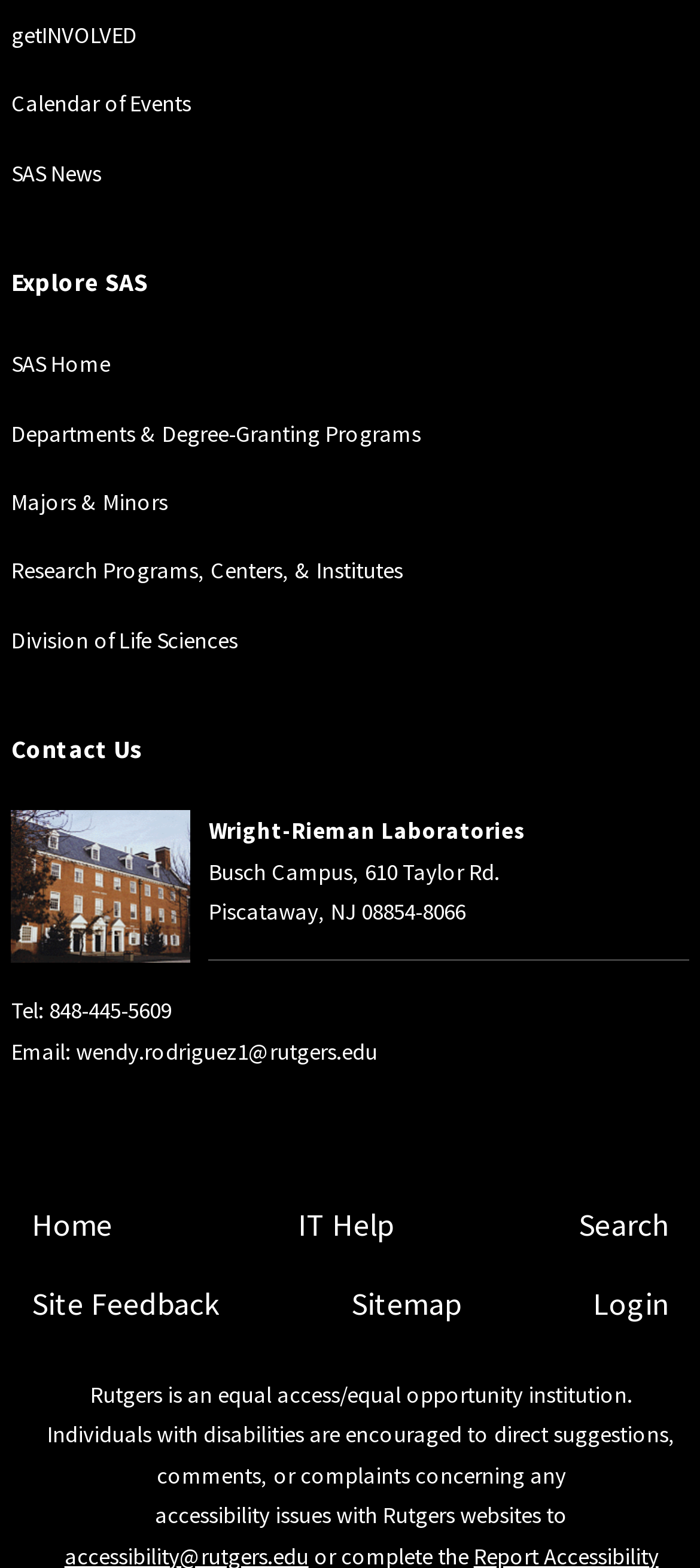Look at the image and give a detailed response to the following question: What is the phone number of the contact?

The phone number is listed as 'Tel: 848-445-5609' in the contact information section of the webpage.